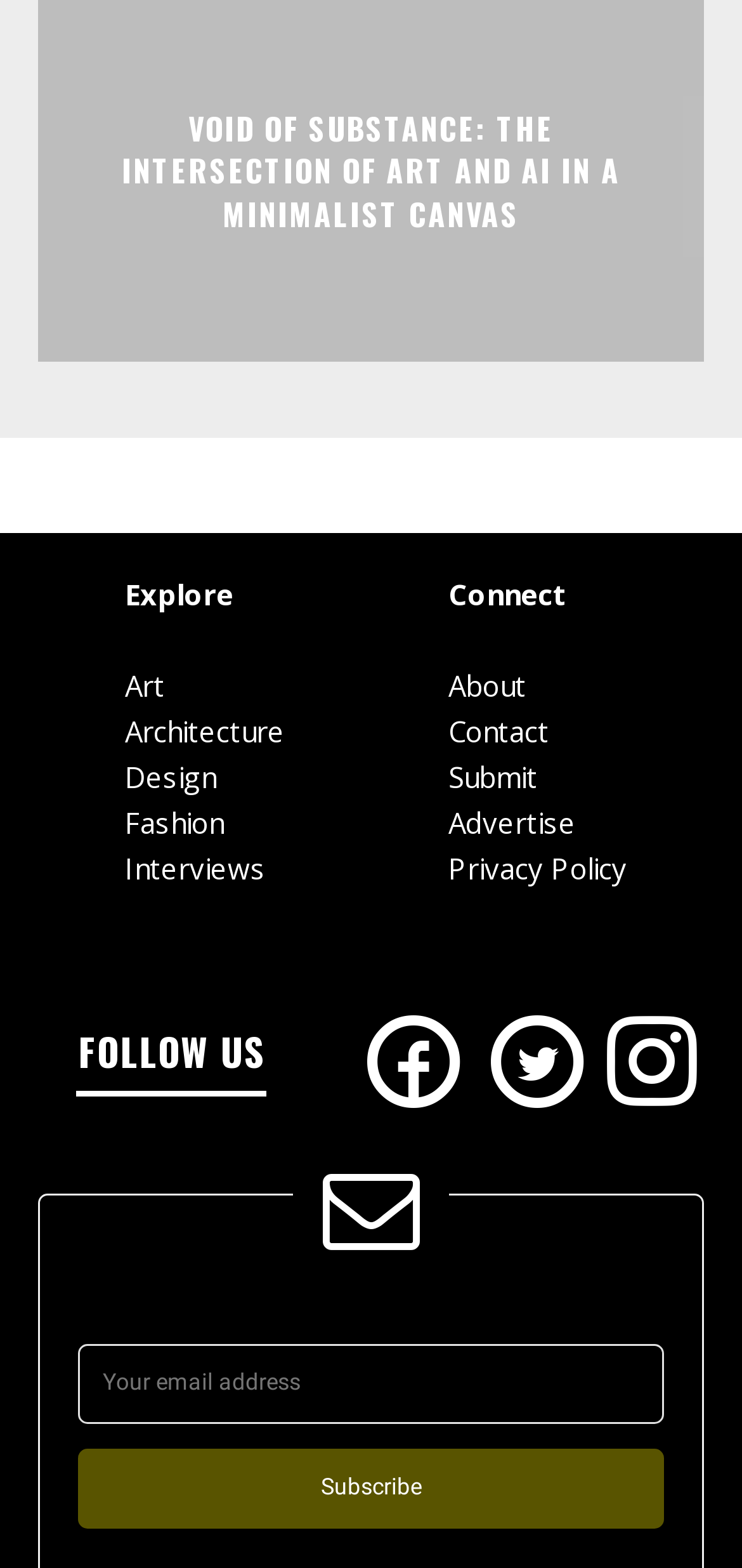Could you highlight the region that needs to be clicked to execute the instruction: "Subscribe to the newsletter"?

[0.105, 0.924, 0.895, 0.975]